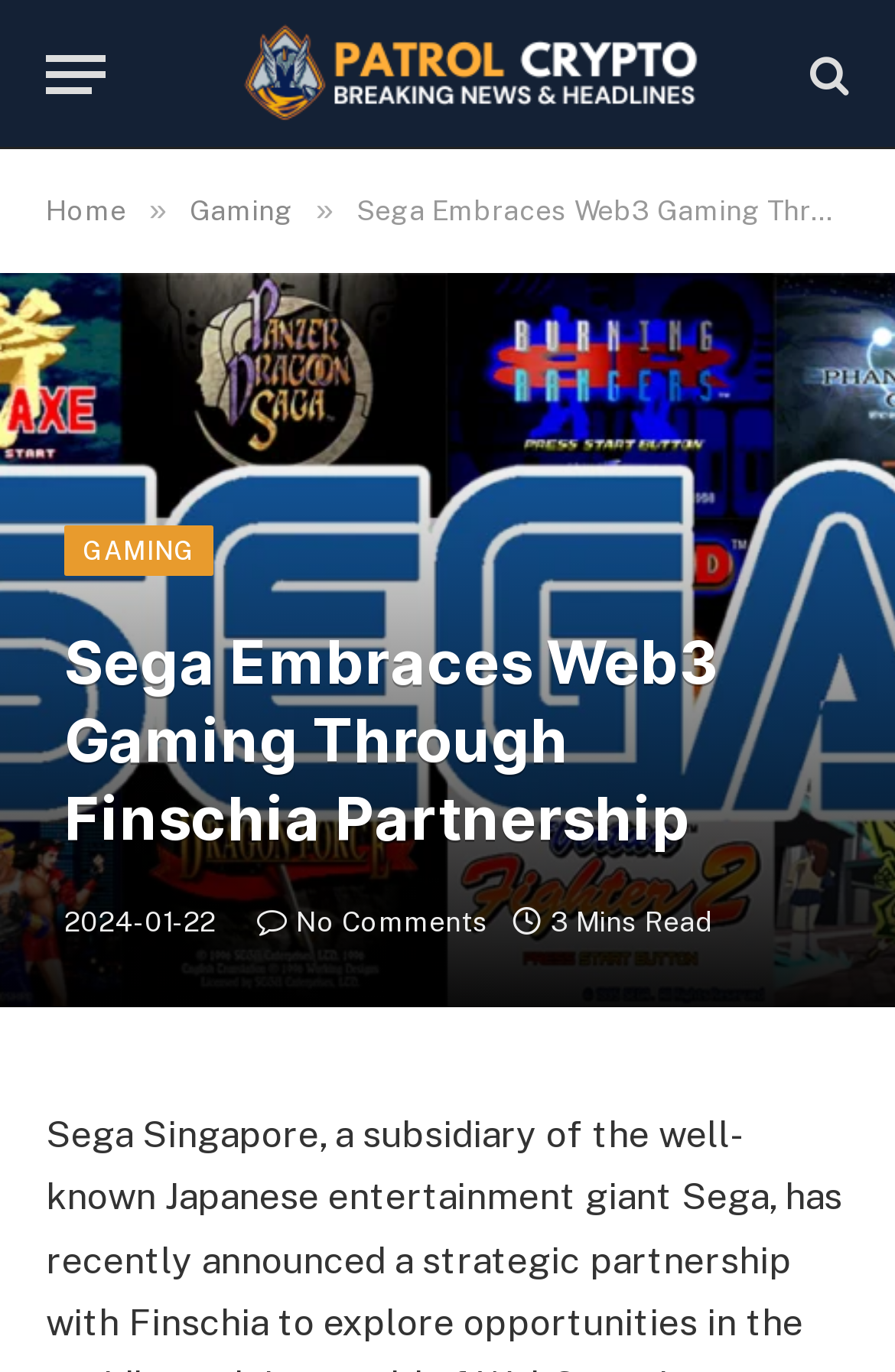Create an in-depth description of the webpage, covering main sections.

The webpage is about Sega Singapore's partnership with Finschia to explore Web3 gaming opportunities. At the top left corner, there is a "Menu" button. Next to it, on the top center, is the website's logo, "Patrol Crypto", which is an image with a link. On the top right corner, there is a search icon, represented by a magnifying glass symbol.

Below the logo, there is a navigation menu with links to "Home" and "Gaming", separated by a "»" symbol. The main content of the webpage is a news article with the title "Sega Embraces Web3 Gaming Through Finschia Partnership", which is also an image. The title is positioned at the top center of the main content area.

Below the title, there is a heading with the same text as the title, followed by a timestamp "2024-01-22" and a "No Comments" link with a symbol. On the right side of the timestamp, there is a "3 Mins Read" label. The main content of the article is not described in the accessibility tree, but it is likely to be a news article about Sega's partnership with Finschia.